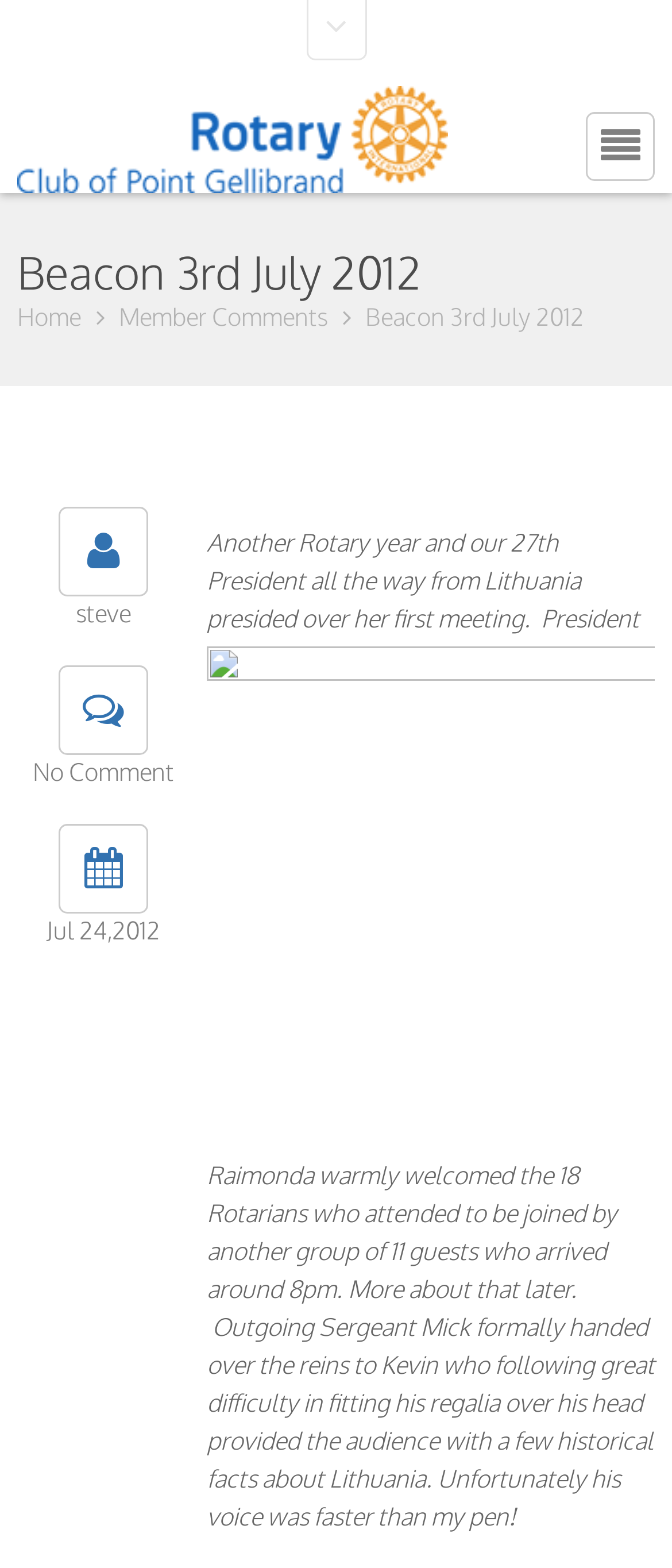How many Rotarians attended the meeting?
Using the image, respond with a single word or phrase.

18